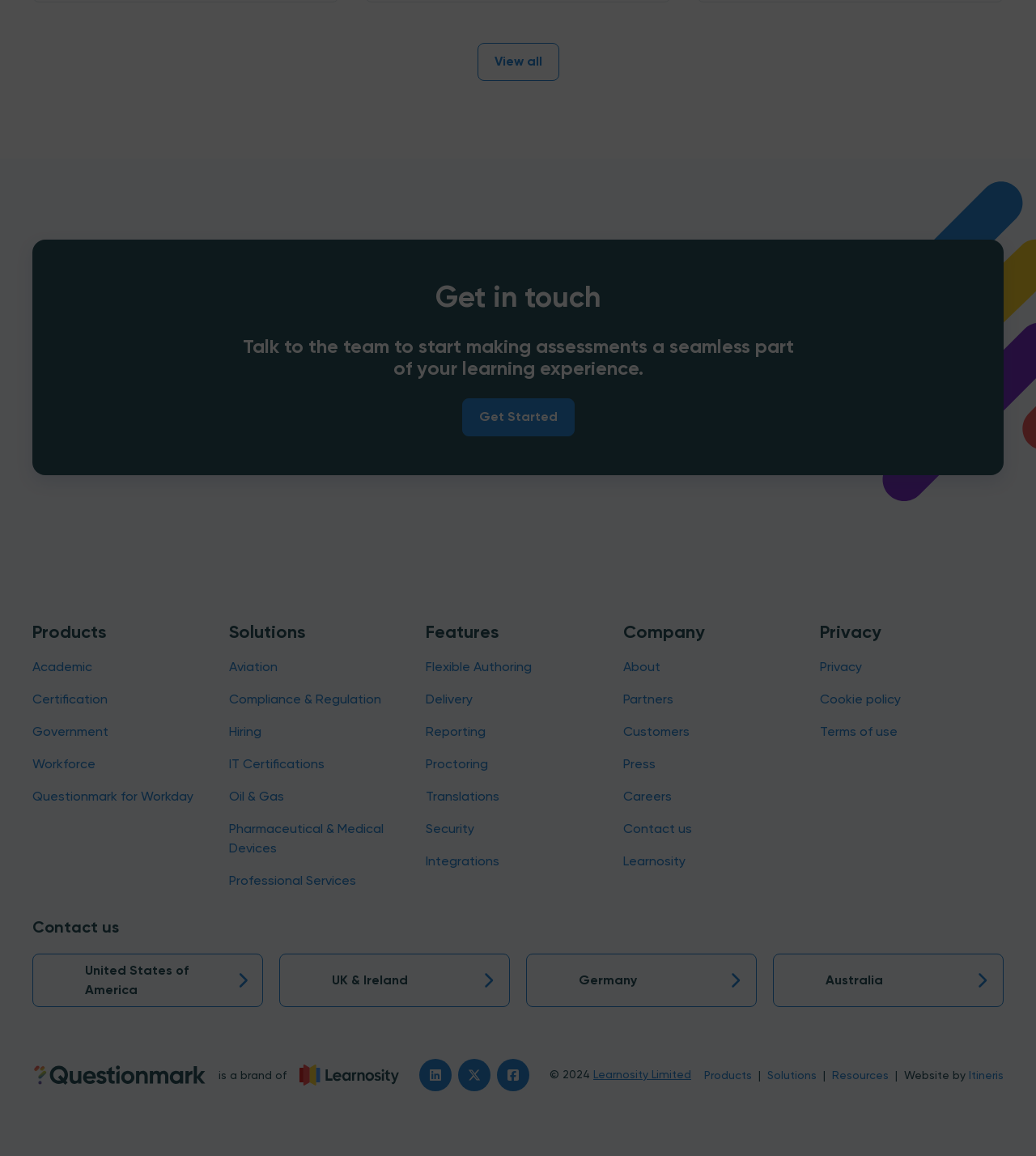Indicate the bounding box coordinates of the element that needs to be clicked to satisfy the following instruction: "Get in touch with the team". The coordinates should be four float numbers between 0 and 1, i.e., [left, top, right, bottom].

[0.231, 0.241, 0.769, 0.273]